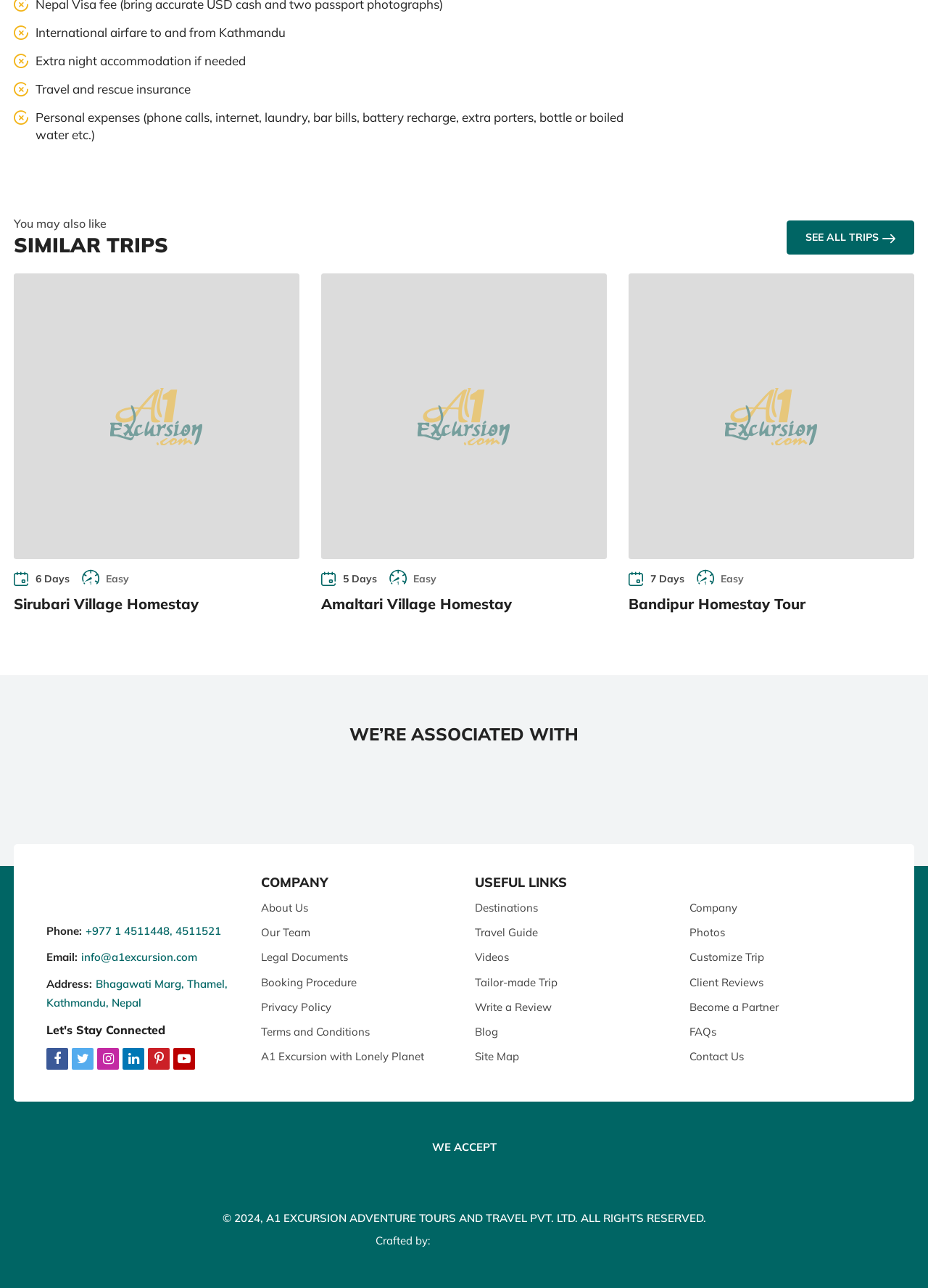Please provide the bounding box coordinates for the element that needs to be clicked to perform the following instruction: "Click SEE ALL TRIPS". The coordinates should be given as four float numbers between 0 and 1, i.e., [left, top, right, bottom].

[0.848, 0.171, 0.985, 0.198]